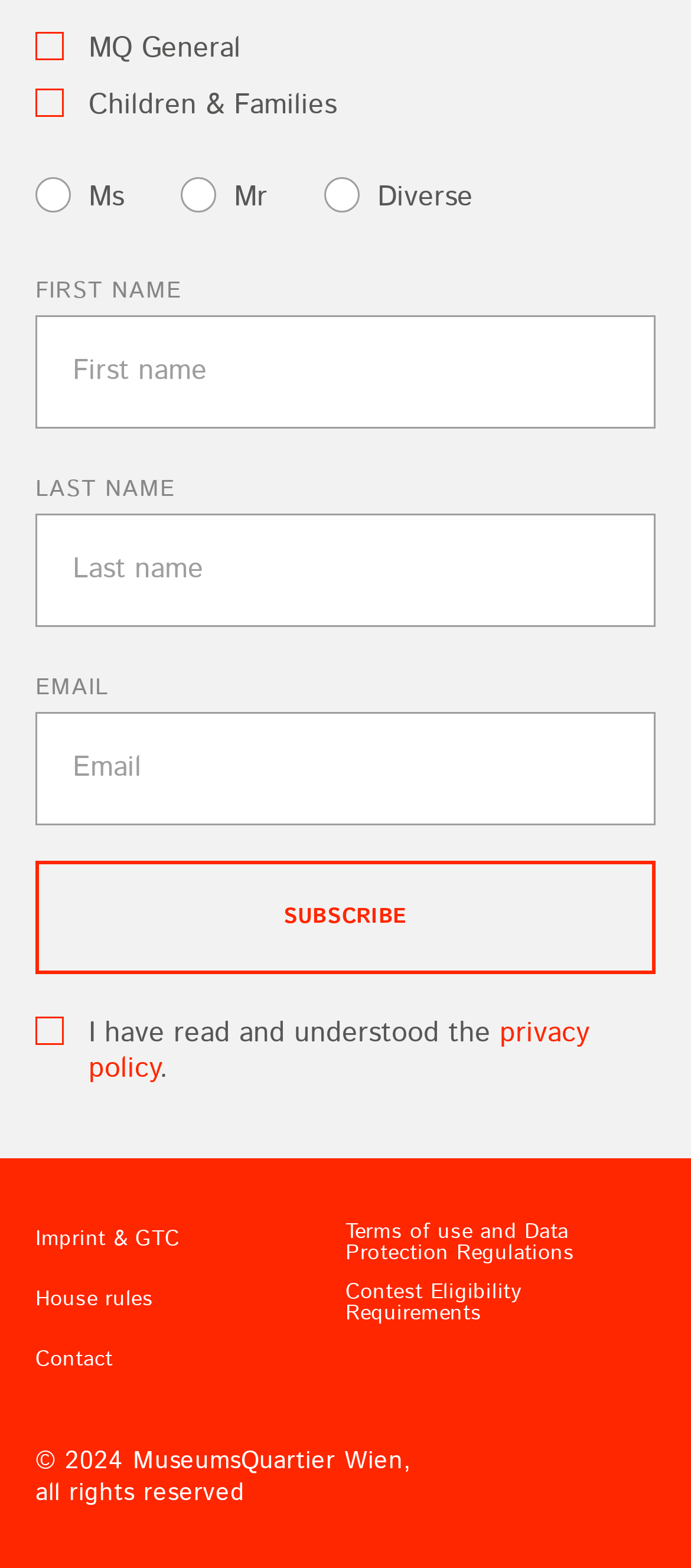Please provide a brief answer to the question using only one word or phrase: 
What is the label of the first textbox?

FIRST NAME